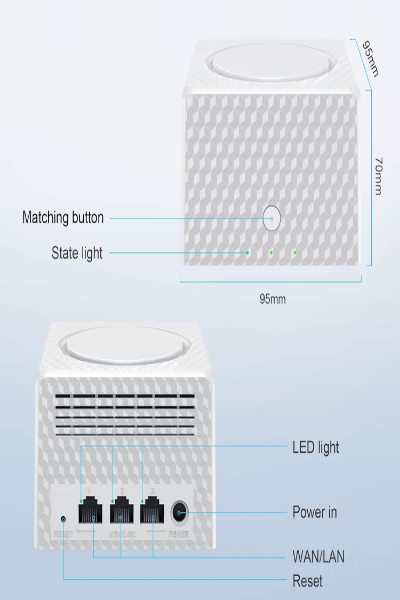Break down the image and describe every detail you can observe.

The image showcases a UMS16 Mesh Network Sub-mother Router, designed for efficient connectivity in a home or office setting. This compact device features a sleek, modern design with a textured surface. 

At the top, it includes a circular matching button and a state light, indicating the router's connectivity status with vibrant LED lights. The measurements of the device are prominently displayed: a width of 95mm and a height of 70mm. 

The router's back panel reveals essential connectivity options, including three ports for LAN/WAN connections, a power input, and a reset button, facilitating easy integration into a home network setup. The device is engineered to support dual-band frequencies of 2.4GHz and 5GHz, enhancing WiFi speed and coverage throughout the area, making it suitable for streaming, gaming, and multiple device connections.